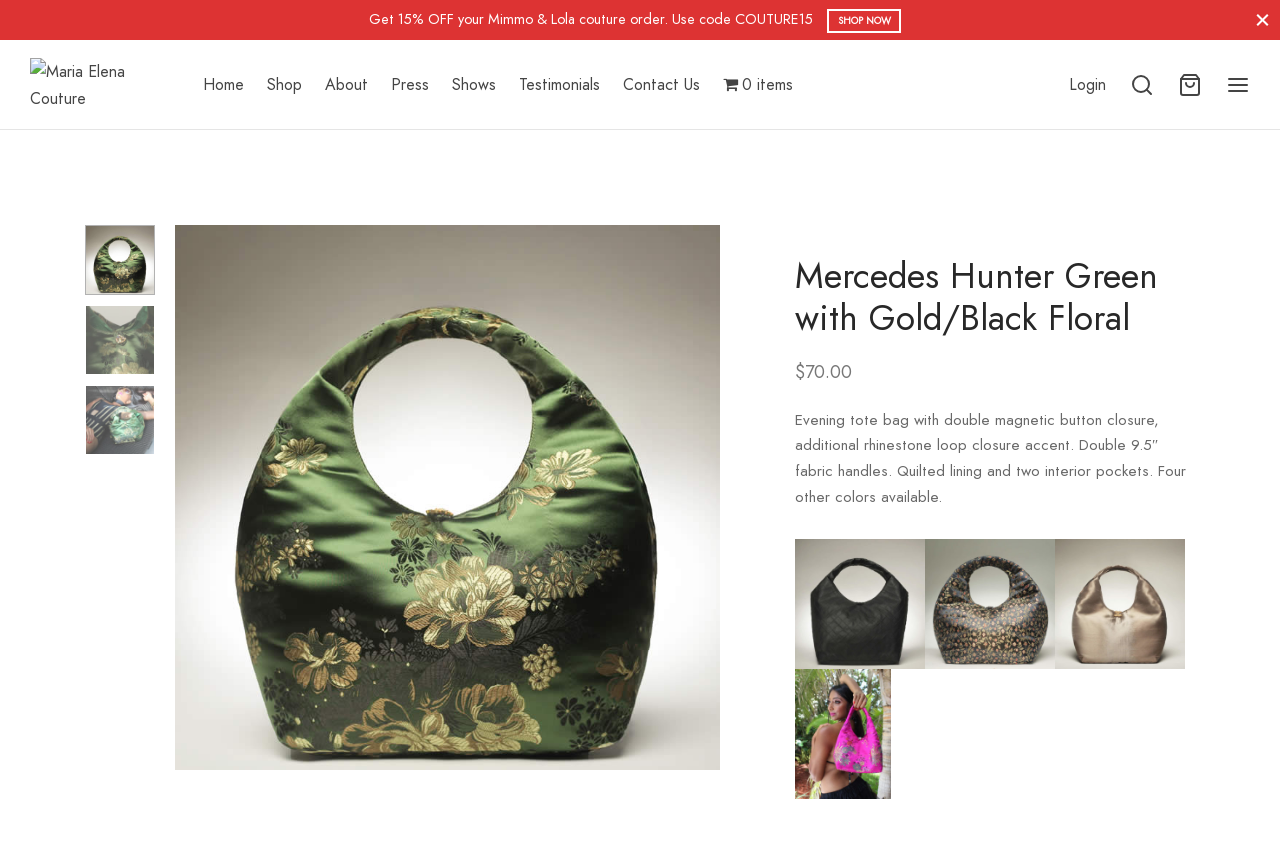Locate the bounding box coordinates of the element that should be clicked to execute the following instruction: "Click the 'SHOP NOW' button".

[0.646, 0.011, 0.704, 0.038]